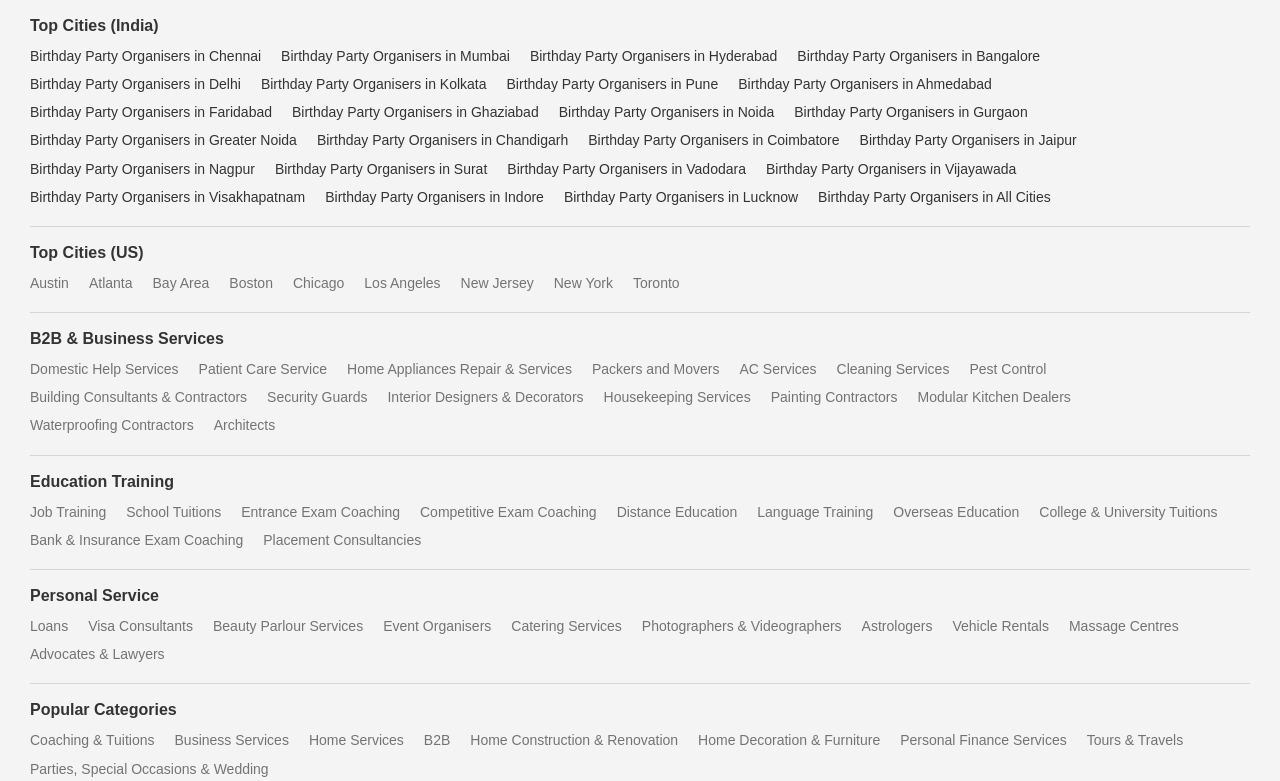Point out the bounding box coordinates of the section to click in order to follow this instruction: "Click Packers and Movers".

[0.462, 0.455, 0.562, 0.491]